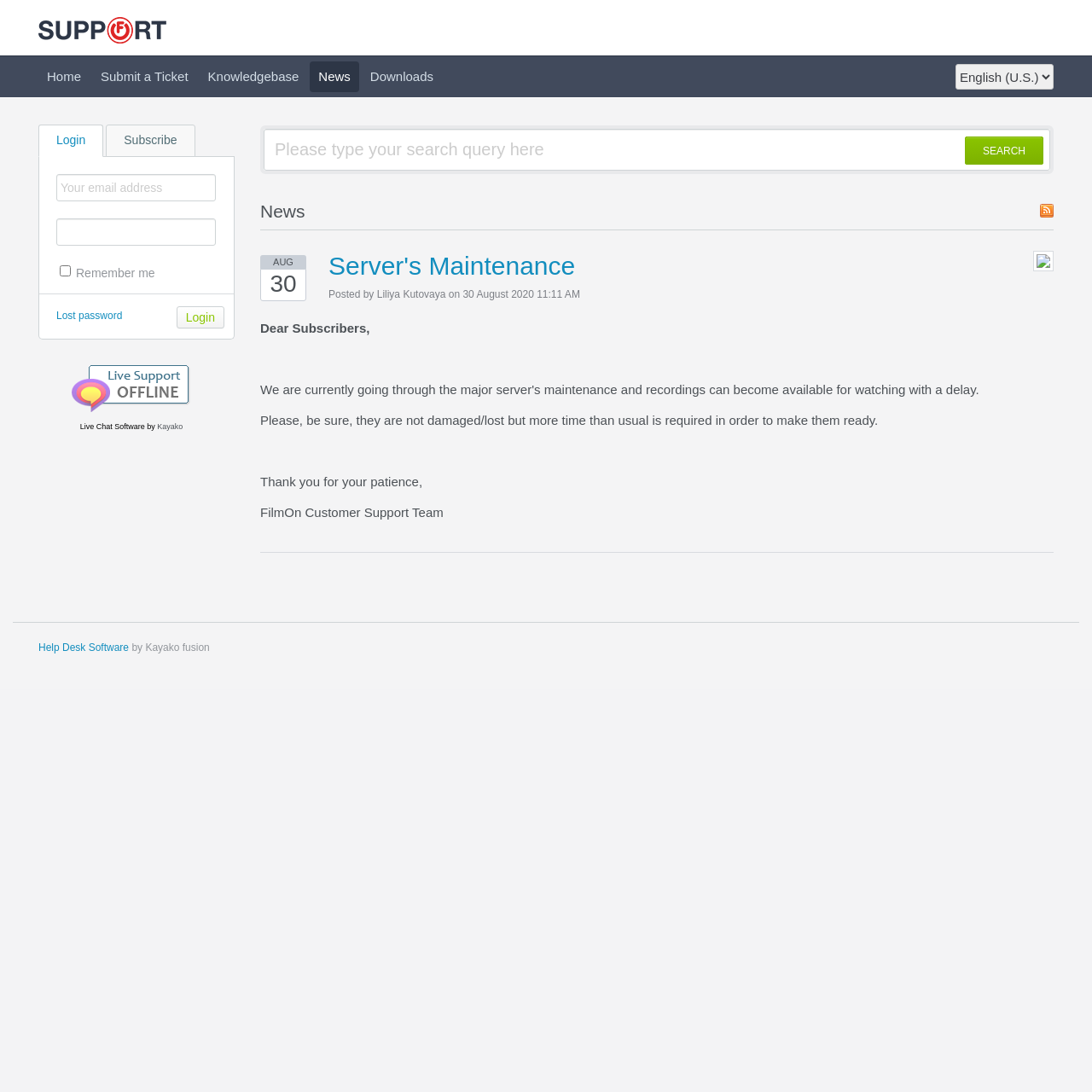Refer to the image and offer a detailed explanation in response to the question: What is the purpose of the textbox below the 'Login' link?

The textbox below the 'Login' link is identified as a field to enter an email address based on its bounding box coordinates [0.052, 0.159, 0.198, 0.184] and the adjacent static text 'Your email address'.